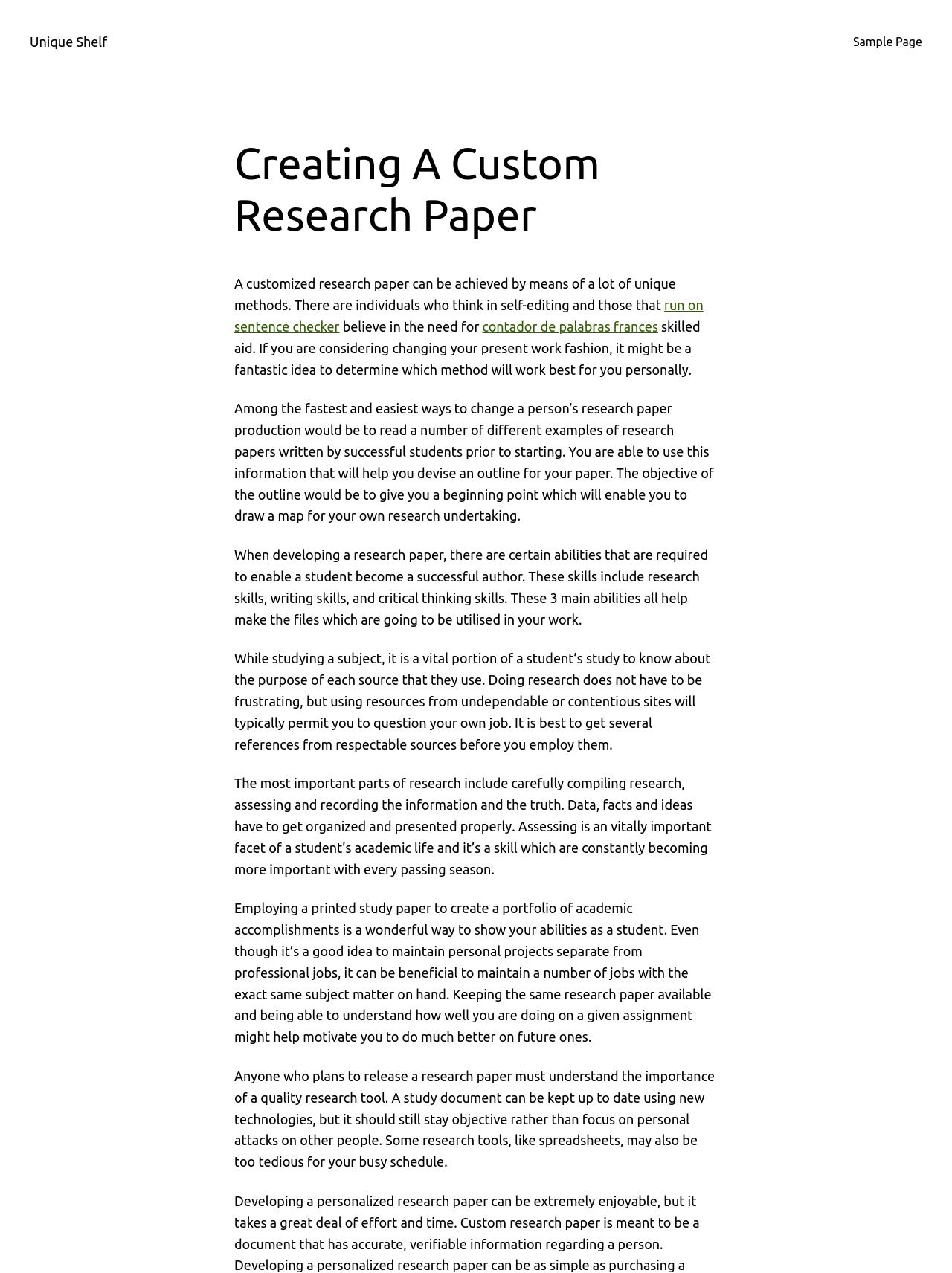What is a key aspect of a quality research tool?
Based on the image content, provide your answer in one word or a short phrase.

Objectivity